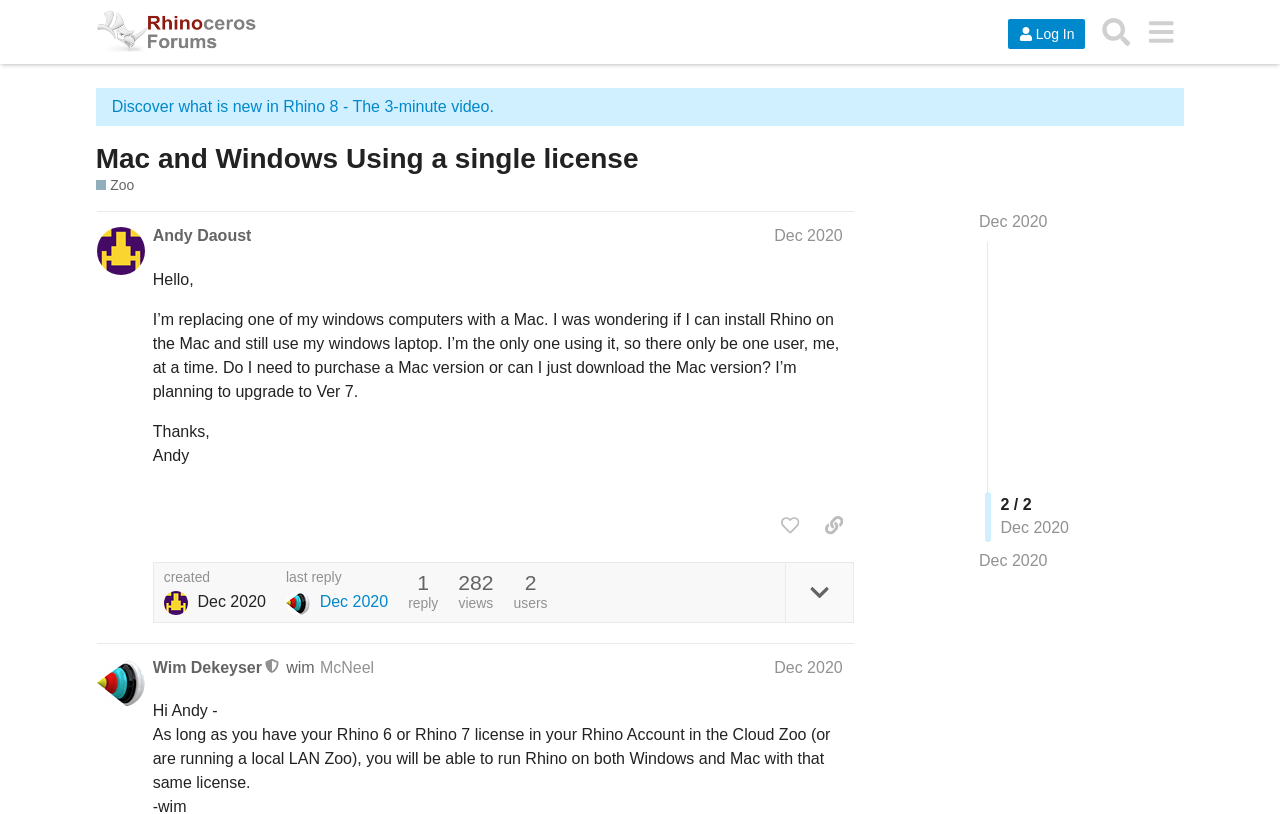Pinpoint the bounding box coordinates of the area that must be clicked to complete this instruction: "Toggle mobile menu".

None